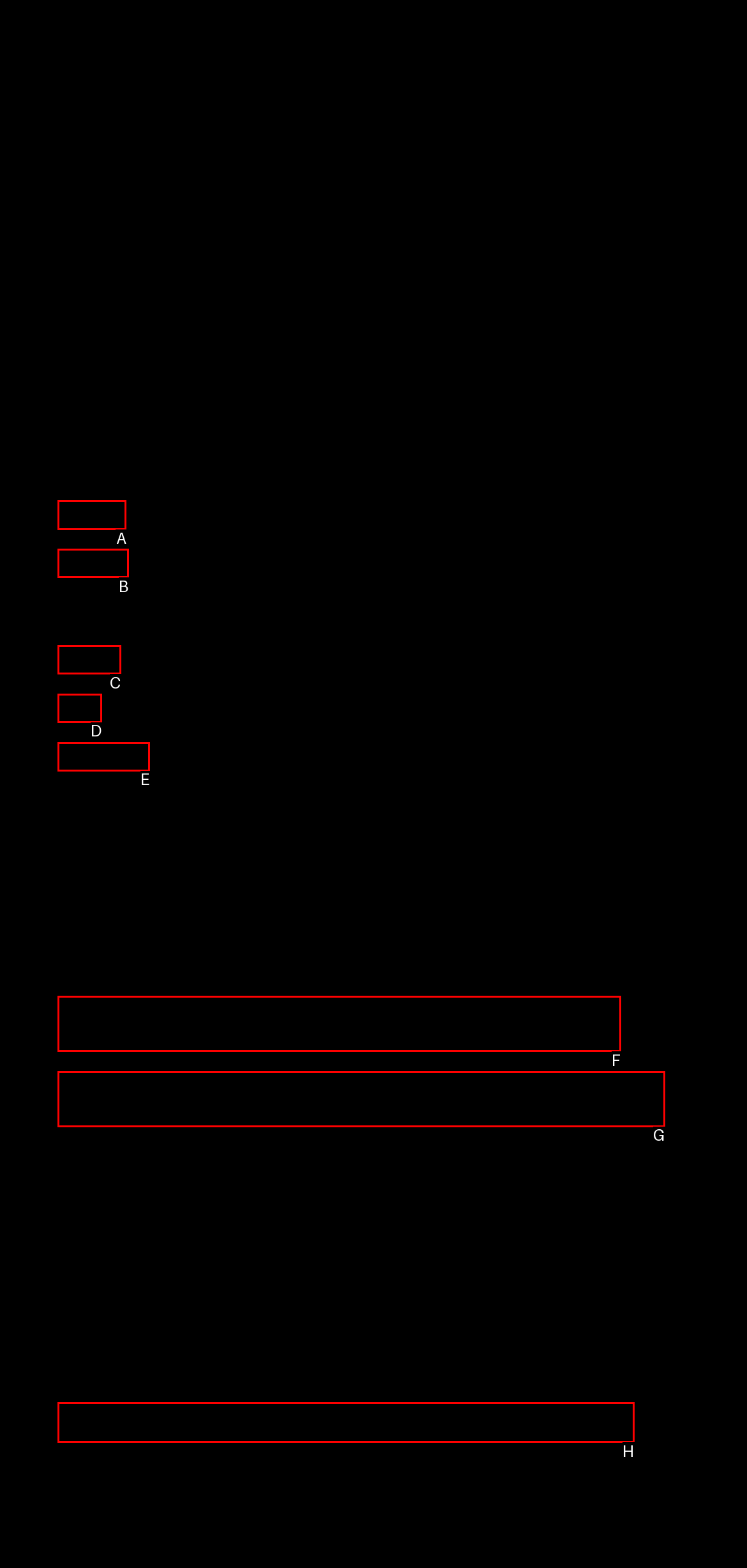Identify the HTML element you need to click to achieve the task: Click on Home. Respond with the corresponding letter of the option.

A